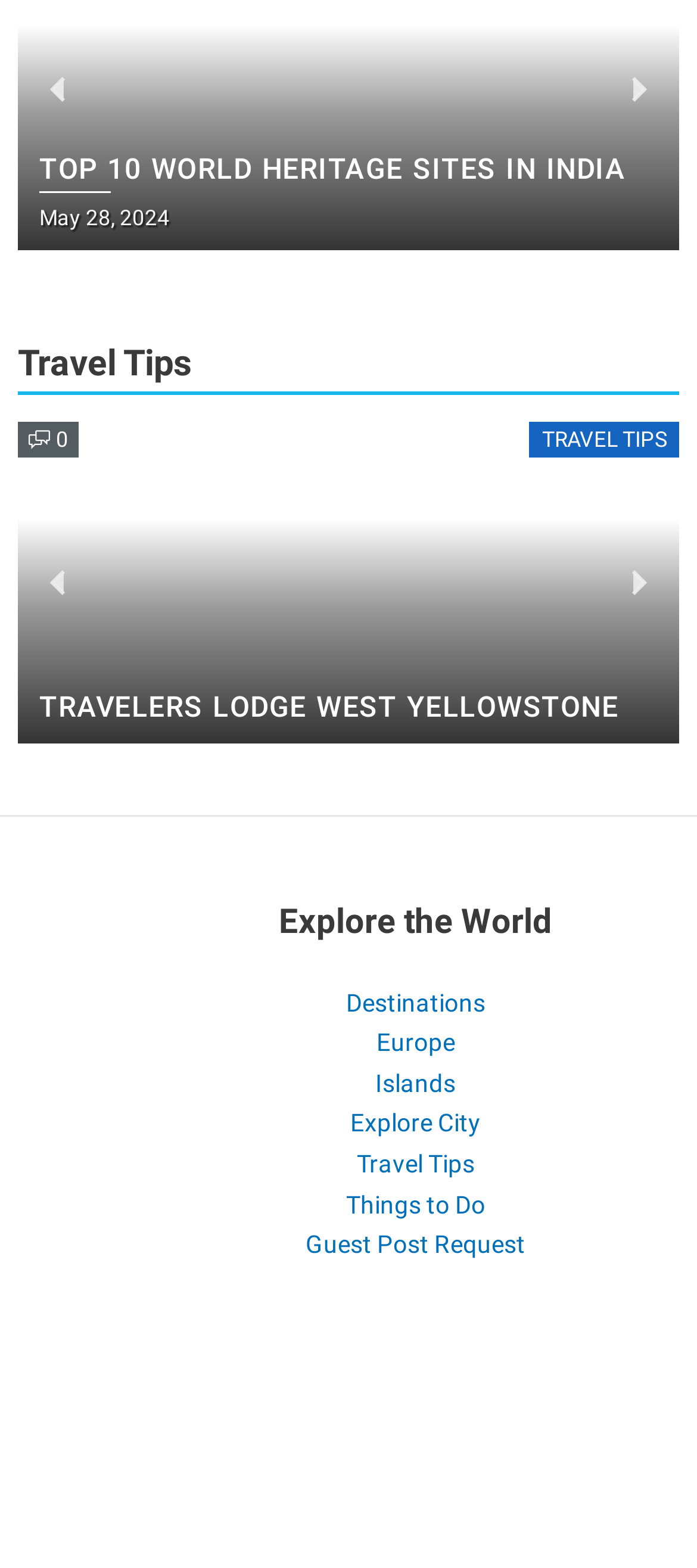Please locate the clickable area by providing the bounding box coordinates to follow this instruction: "View the 'Travel Tips' article".

[0.026, 0.216, 0.274, 0.252]